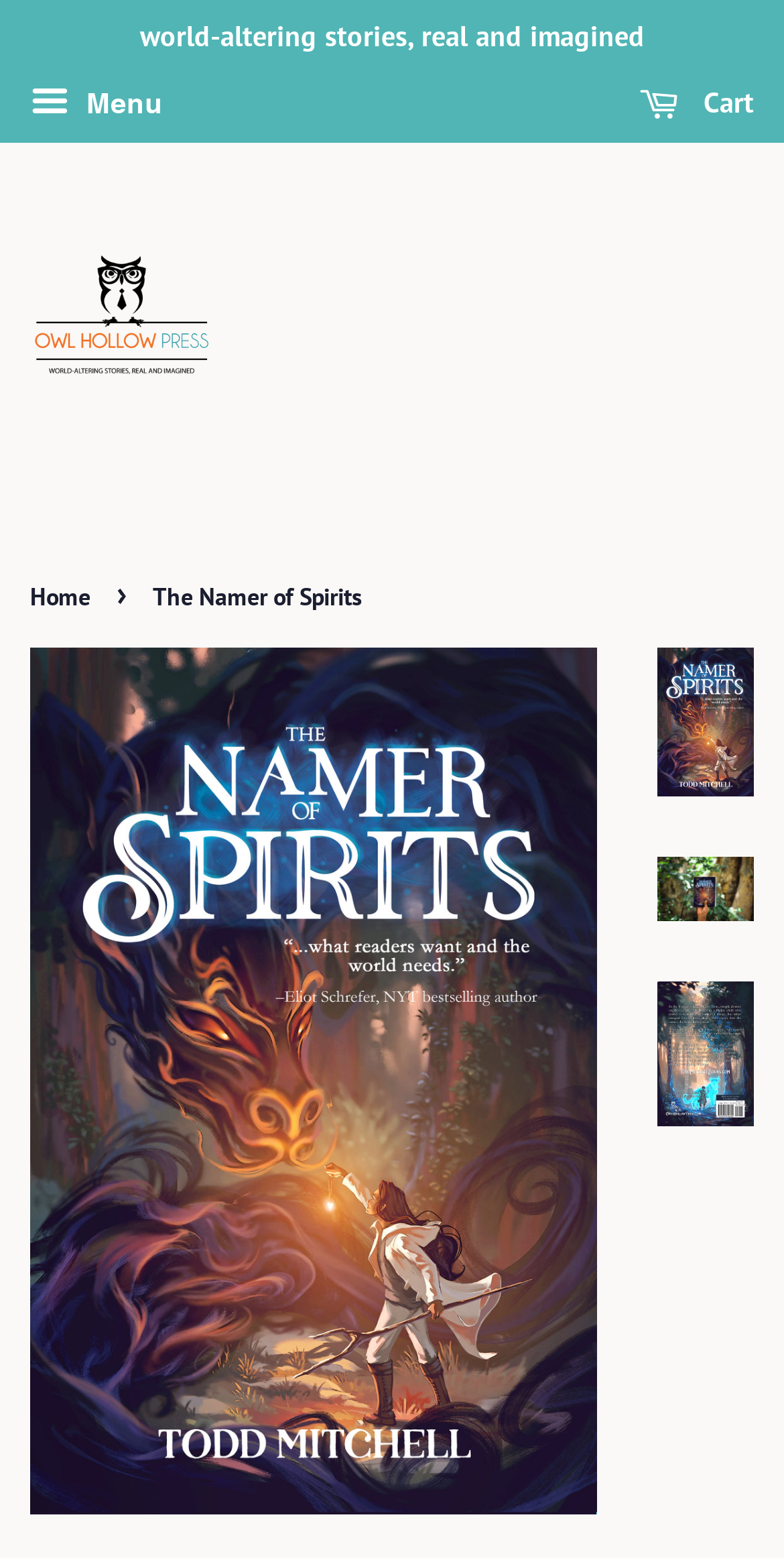Give a complete and precise description of the webpage's appearance.

The webpage is about "The Namer of Spirits" and appears to be an online shop or bookstore. At the top, there is a menu button on the left and a cart link on the right. Below the menu button, there is a link to "Owl Hollow Shop" with an accompanying image. 

To the right of the "Owl Hollow Shop" link, there is a navigation section with breadcrumbs, which includes a "Home" link and a "The Namer of Spirits" text. 

Below the navigation section, there is a large image that takes up most of the page, which is likely the cover art for "The Namer of Spirits". Above this image, there are three links to "The Namer of Spirits", each with an accompanying image, arranged vertically on the right side of the page. 

At the very top of the page, there is a tagline or slogan that reads "world-altering stories, real and imagined".